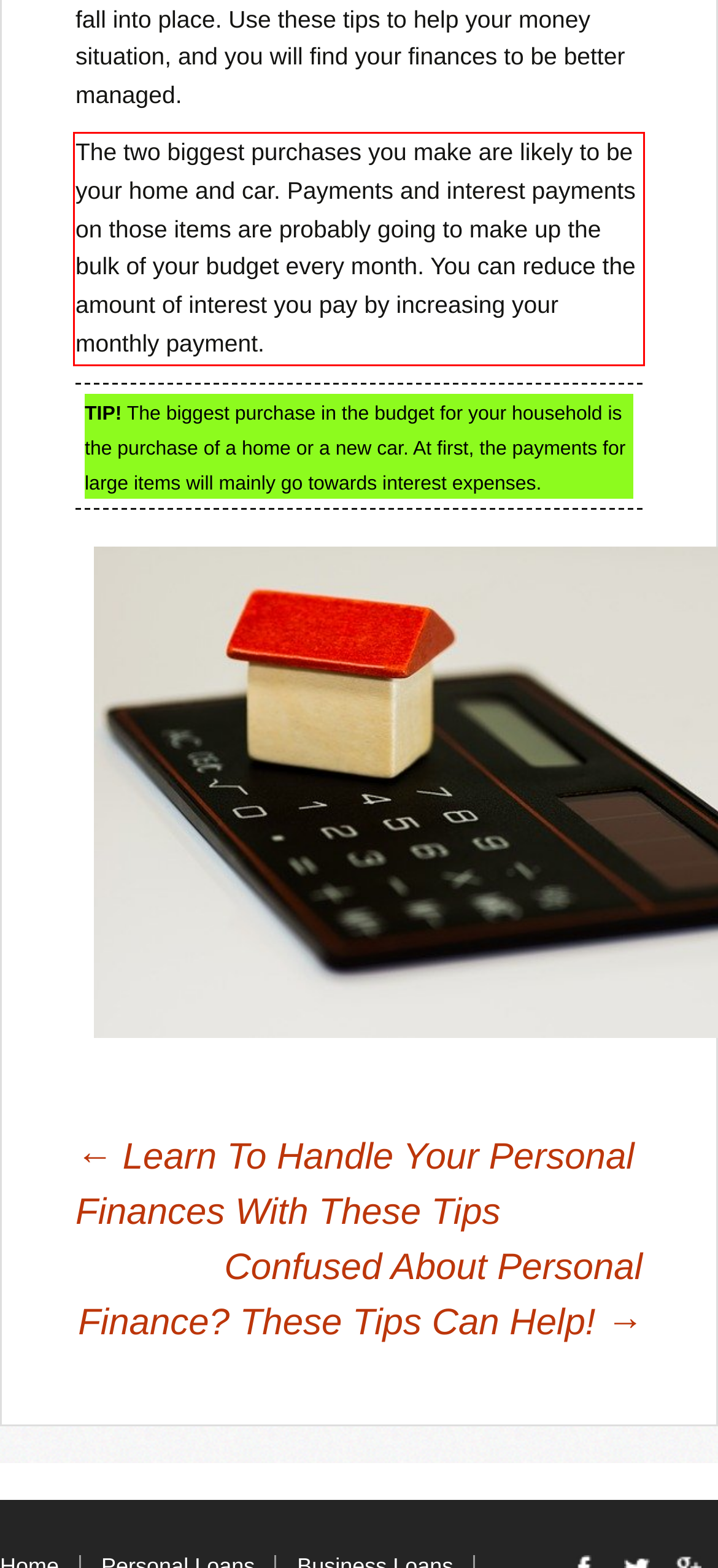Please examine the screenshot of the webpage and read the text present within the red rectangle bounding box.

The two biggest purchases you make are likely to be your home and car. Payments and interest payments on those items are probably going to make up the bulk of your budget every month. You can reduce the amount of interest you pay by increasing your monthly payment.